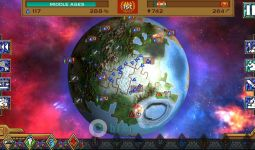What information is displayed at the top of the game interface?
Using the image, elaborate on the answer with as much detail as possible.

According to the caption, the game interface displays essential information such as player resources and scores at the top, which enhances the competitive gameplay experience.